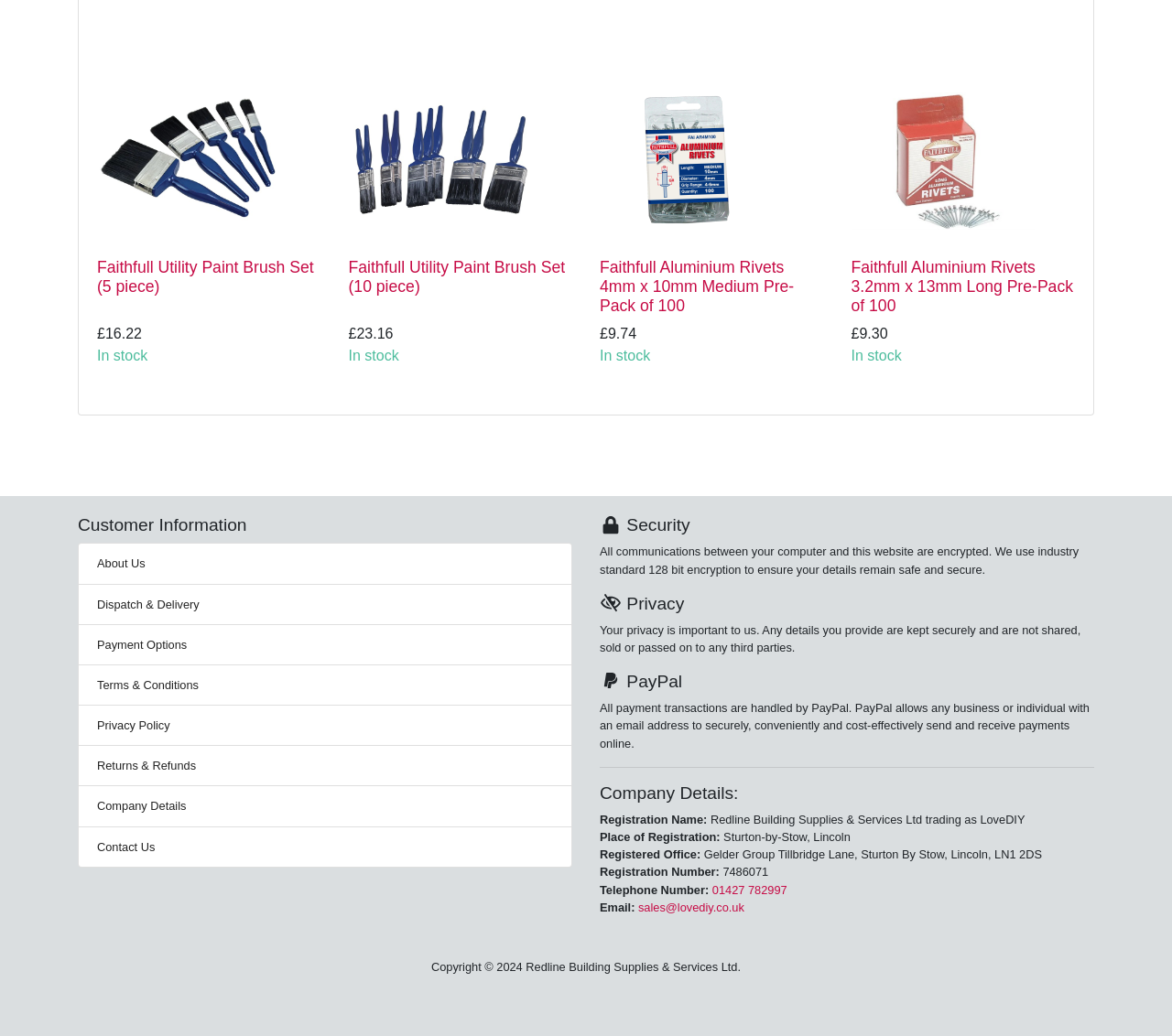What is the price of Faithfull Utility Paint Brush Set (5 piece)?
Can you provide a detailed and comprehensive answer to the question?

I found the price of Faithfull Utility Paint Brush Set (5 piece) by looking at the StaticText element with the text '£16.22' which is located near the image and link of the product.